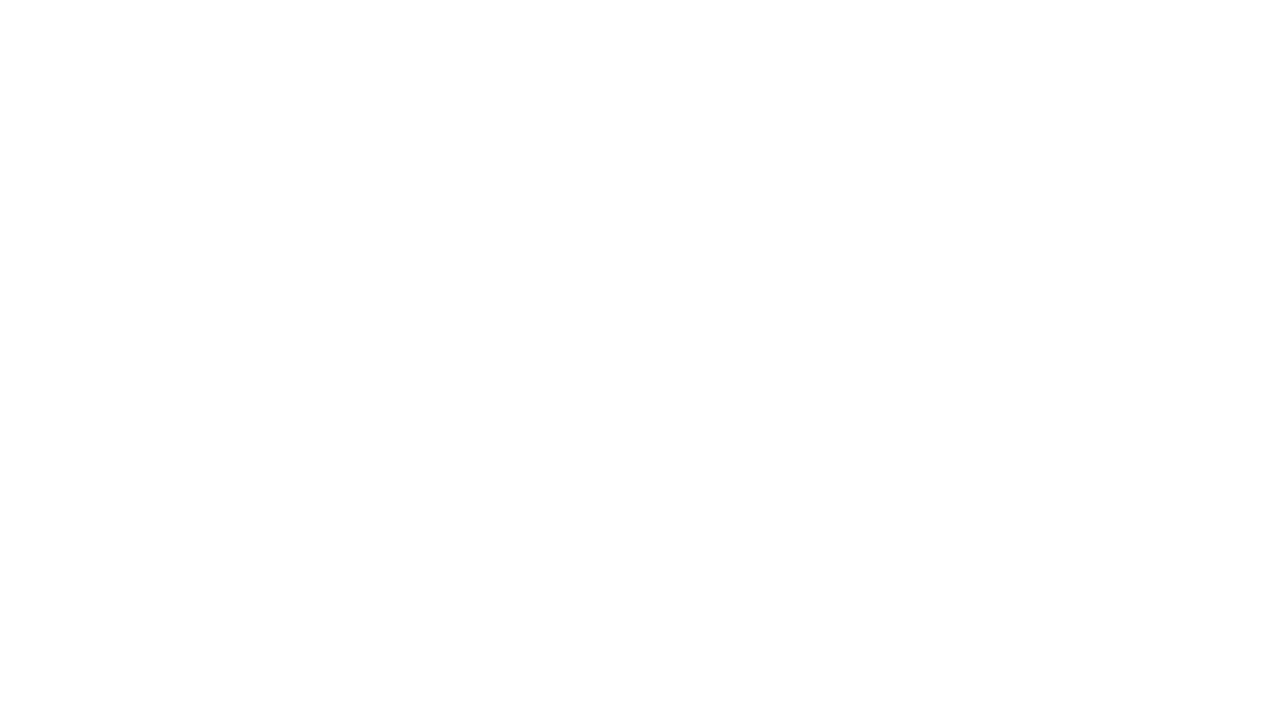How many product categories are listed on the website?
Based on the image, answer the question with as much detail as possible.

I counted the number of links under the 'Our Product Range' heading, which are 'Bariatric', 'Bathroom & Toilet', 'Bedroom', 'Daily Living Aids', 'Mobility Scooters', 'Pressure Care', 'Seating', 'Stairlifts', and 'Walking Aids', and 'Wheelchairs'. There are 9 product categories in total.